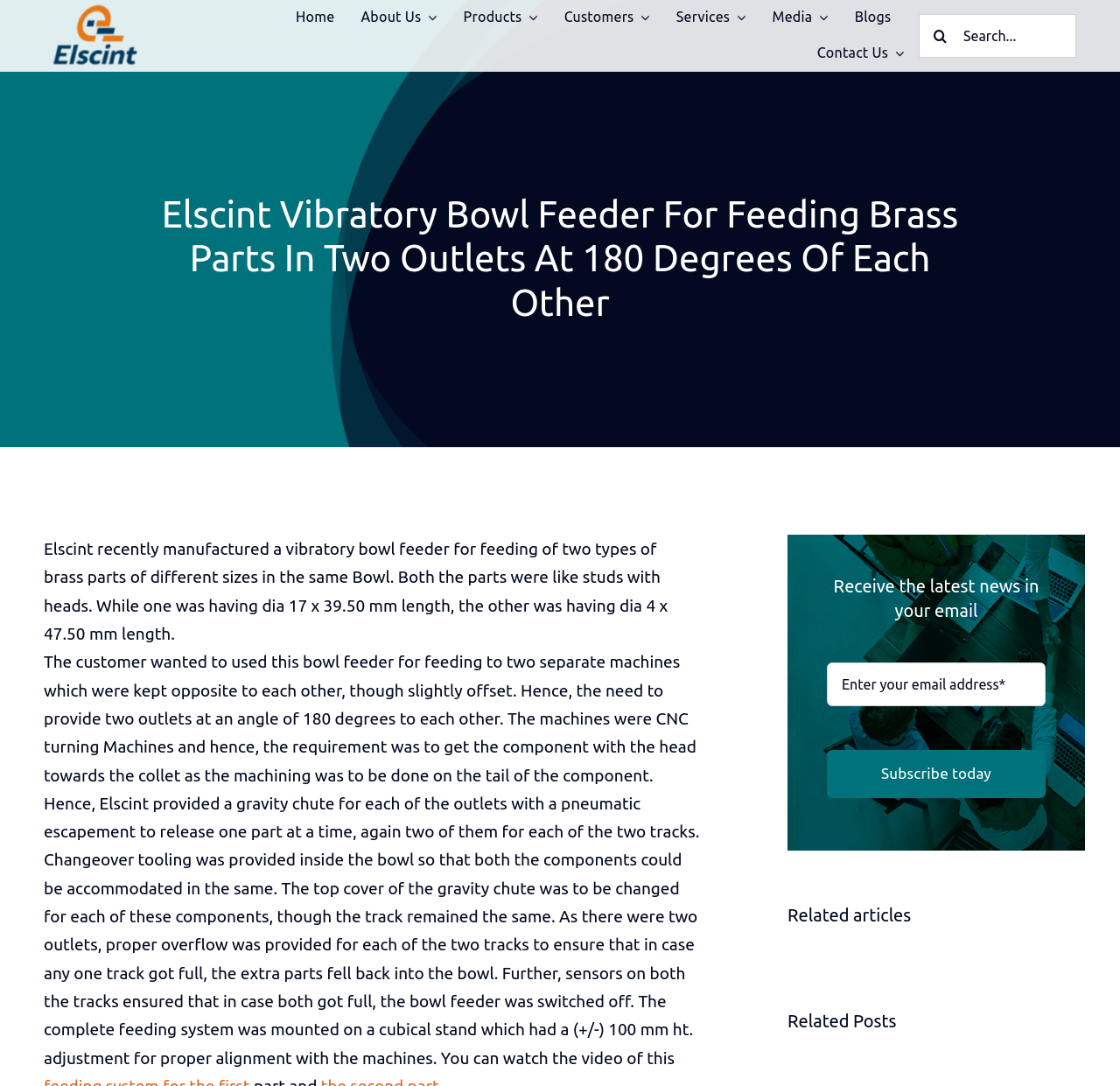Answer the question below with a single word or a brief phrase: 
How many navigation links are there?

9